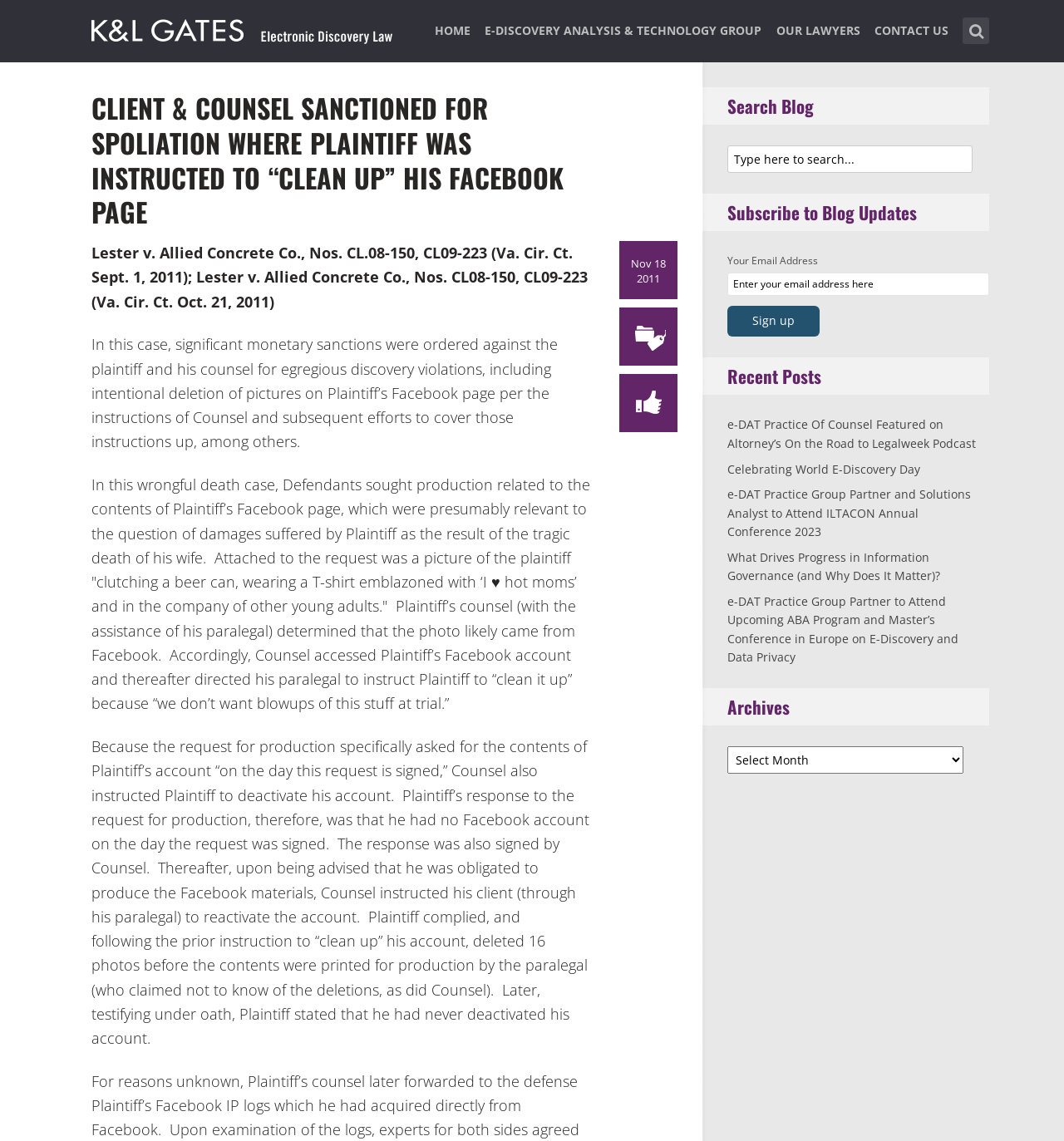Determine the bounding box coordinates of the section to be clicked to follow the instruction: "Search for a term". The coordinates should be given as four float numbers between 0 and 1, formatted as [left, top, right, bottom].

[0.905, 0.015, 0.93, 0.039]